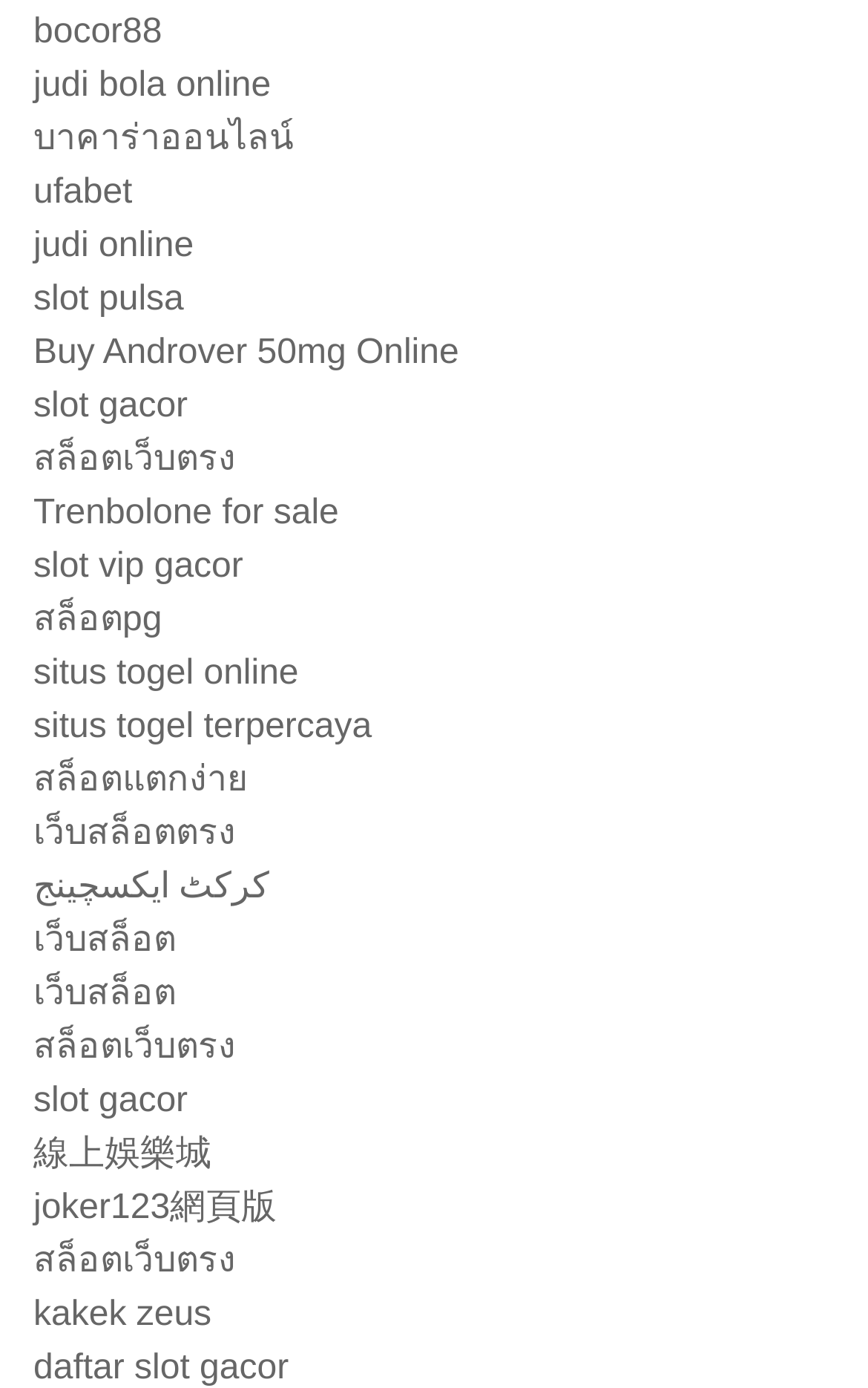Respond to the question below with a single word or phrase:
What is the first link on the webpage?

bocor88